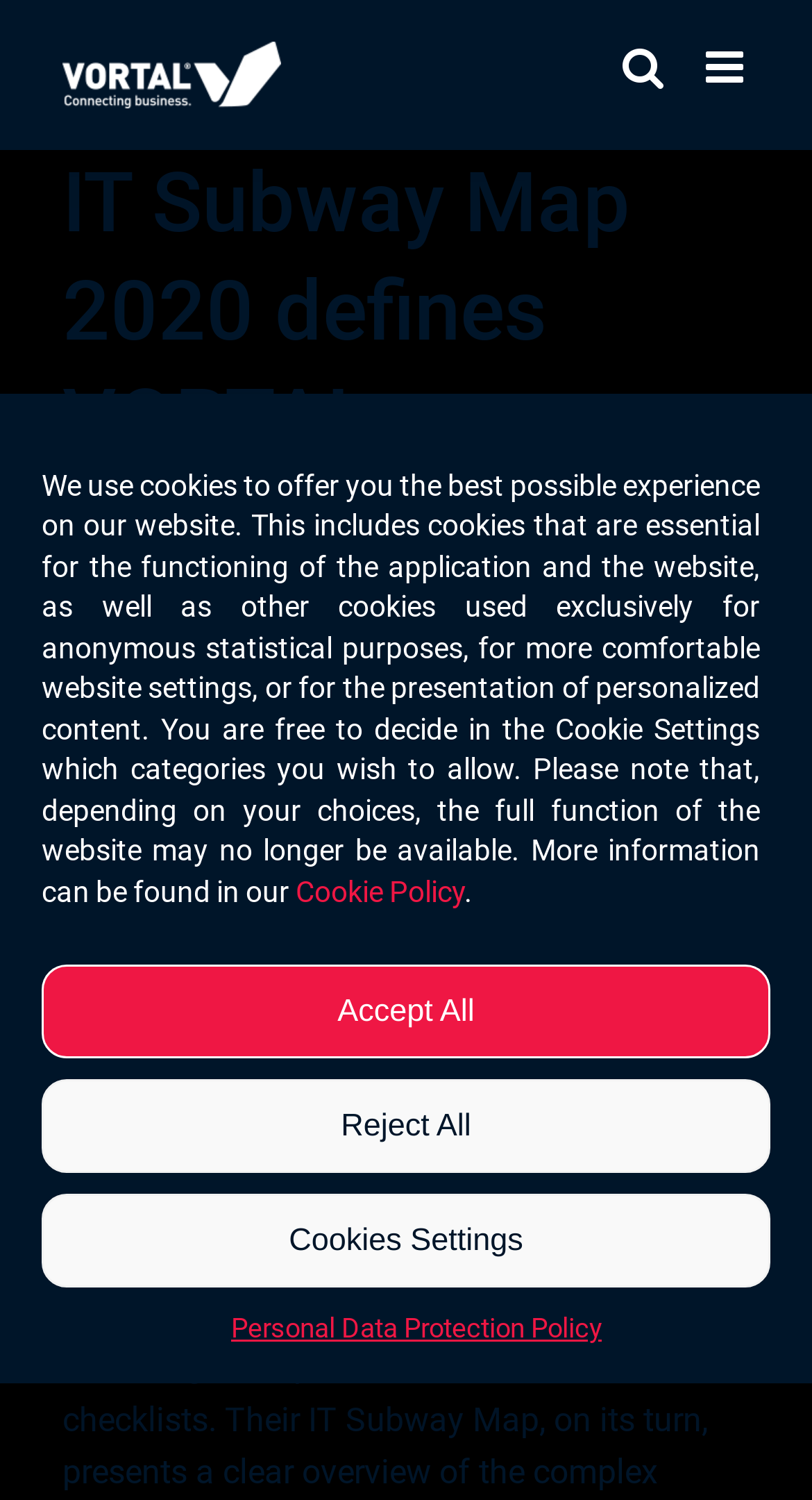Specify the bounding box coordinates of the element's area that should be clicked to execute the given instruction: "View Personal Data Protection Policy". The coordinates should be four float numbers between 0 and 1, i.e., [left, top, right, bottom].

[0.285, 0.873, 0.741, 0.901]